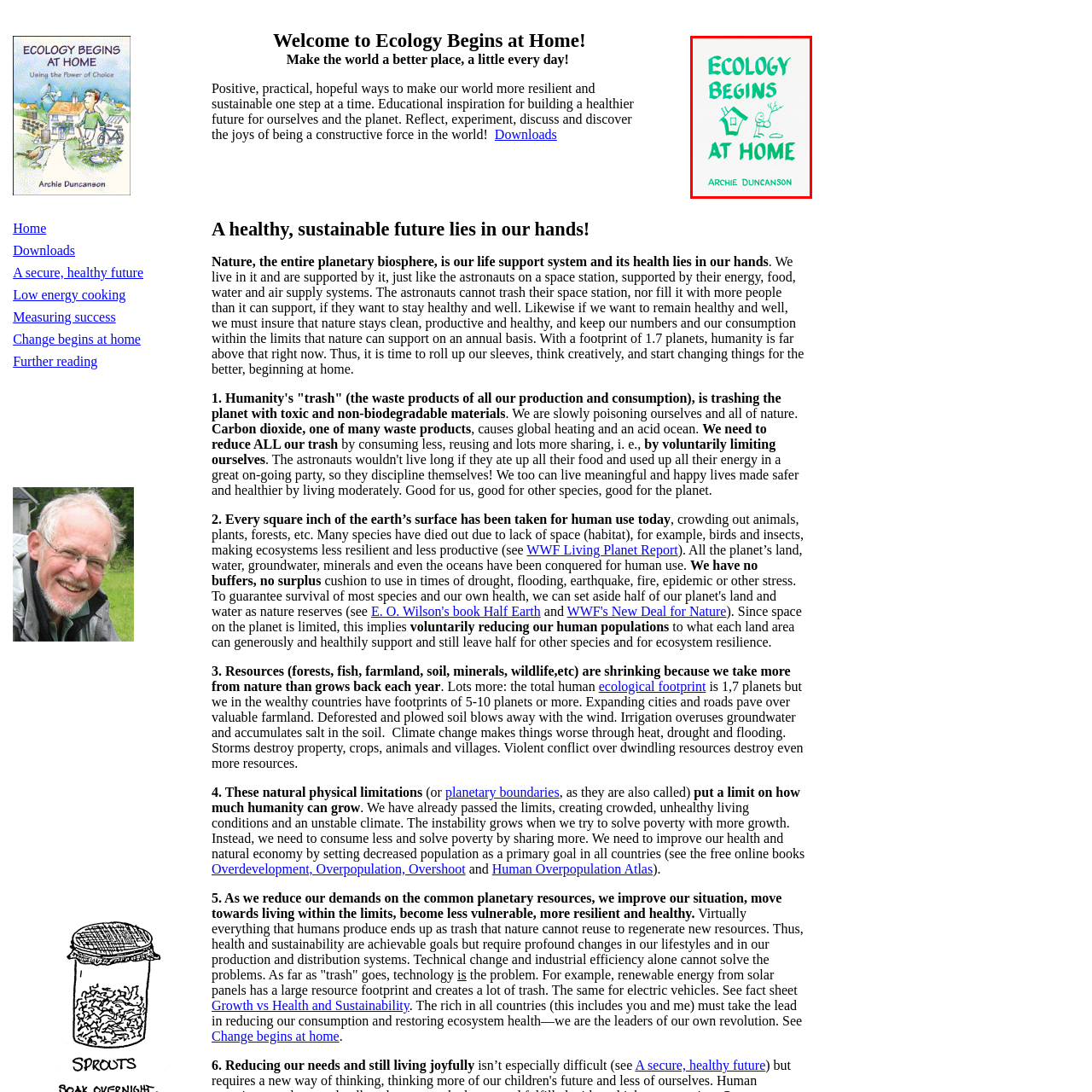Describe in detail what you see in the image highlighted by the red border.

The image depicts the cover of the book titled "Ecology Begins at Home" by Archie Duncanson. The design features bold, green lettering that emphasizes the book's title, drawing attention to the central theme of ecological responsibility starting within individual households. 

Illustrated on the cover is a simplistic, whimsical drawing of a stick figure holding a branch, alongside a cartoon-like depiction of a house. This imagery conveys a playful yet impactful message about engaging with nature and the importance of sustainable practices at home. The clean, white background enhances the visibility of the title and the illustration, making the message approachable and inviting for readers interested in ecological topics and sustainable living. Overall, the book aims to inspire positive action and practical solutions for making environmental improvements on a personal level.